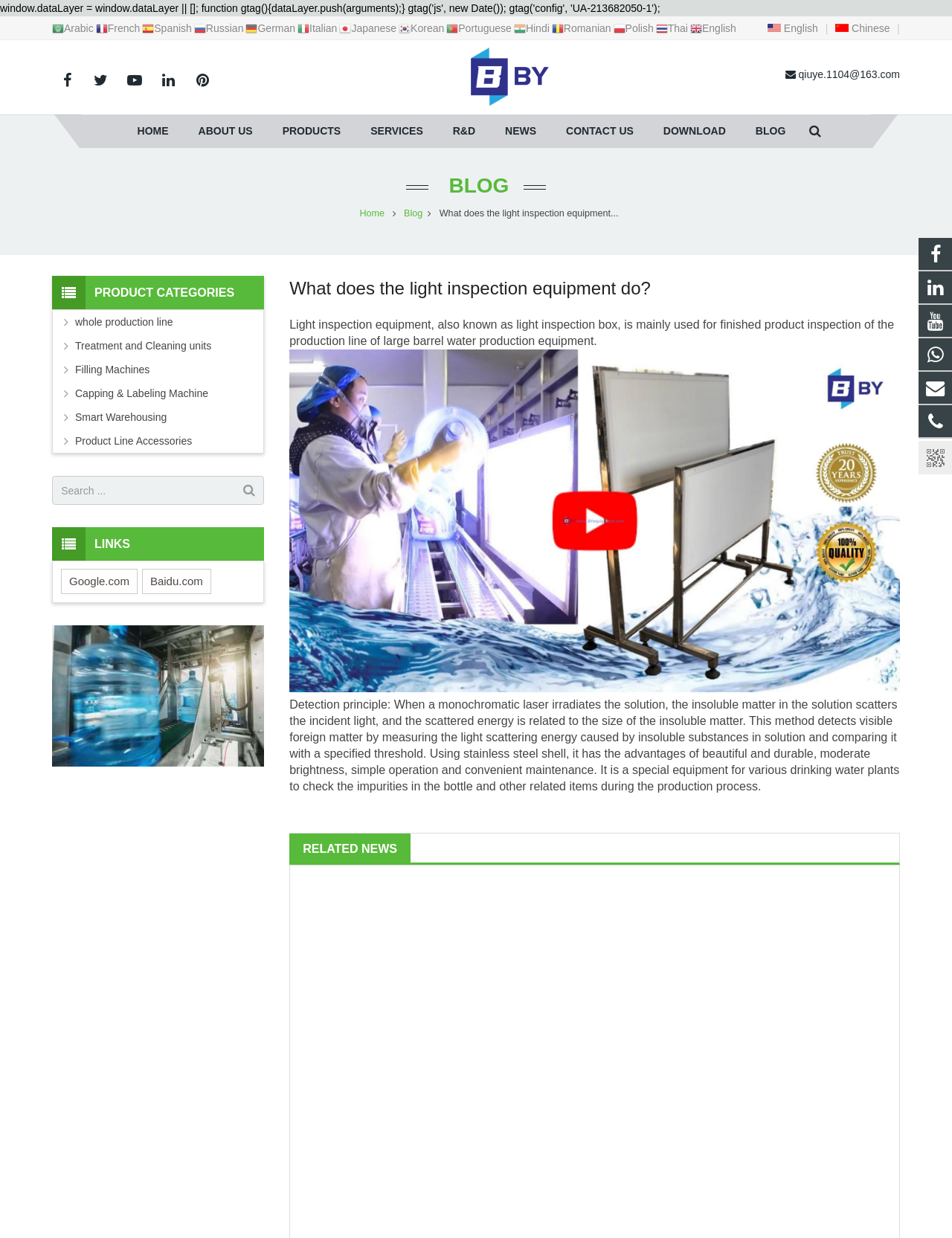How many news articles are displayed on the webpage? Look at the image and give a one-word or short phrase answer.

3